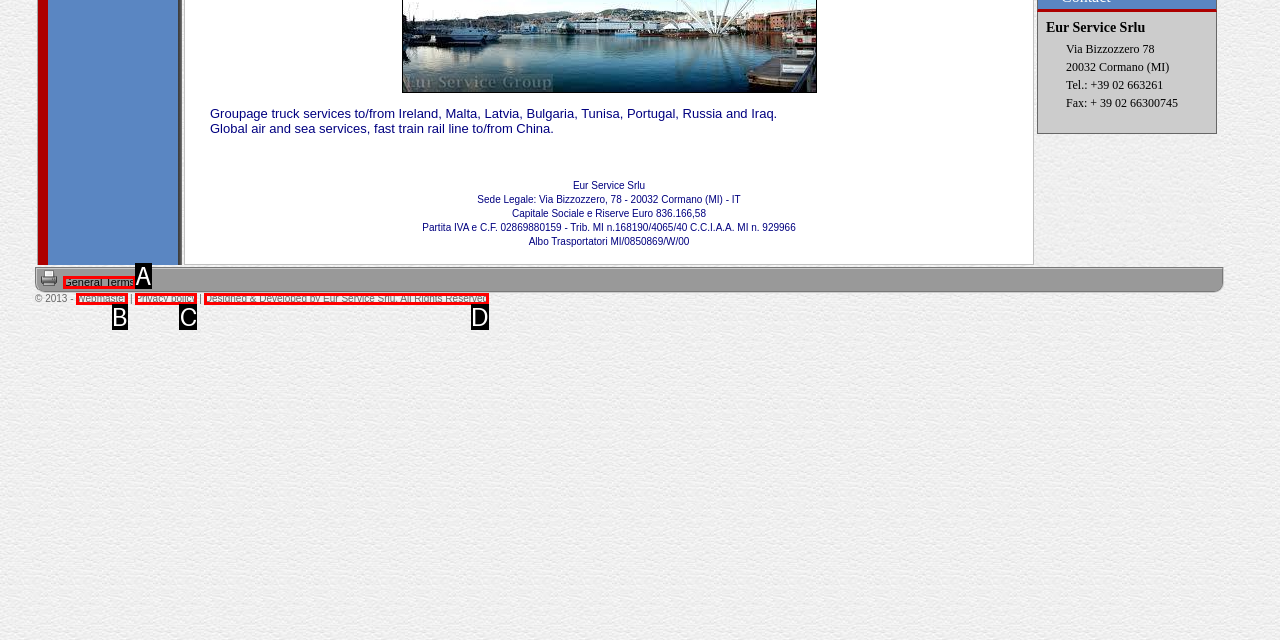Match the description: Webmaster to one of the options shown. Reply with the letter of the best match.

B